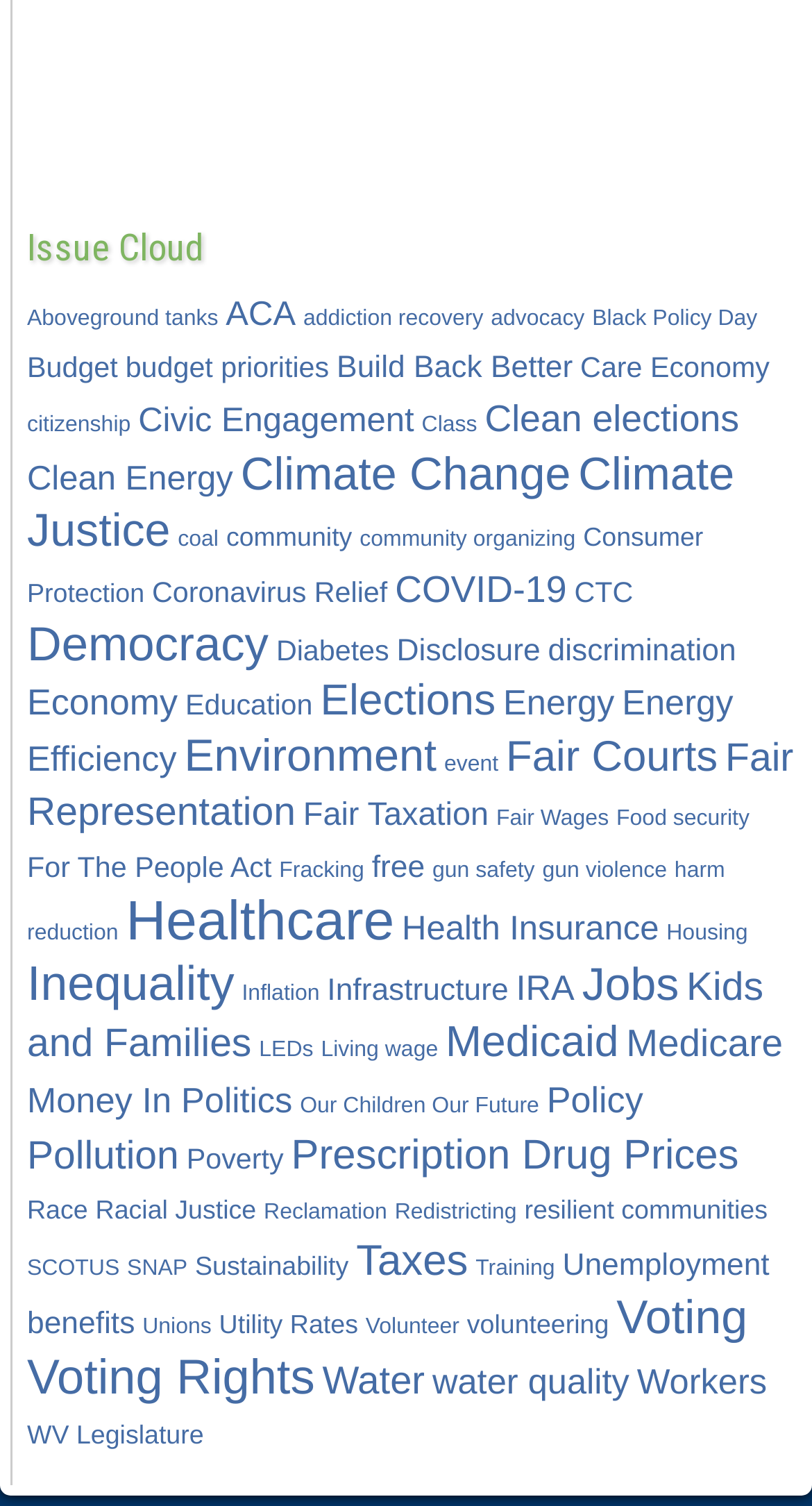Identify the bounding box for the UI element that is described as follows: "resilient communities".

[0.646, 0.794, 0.945, 0.813]